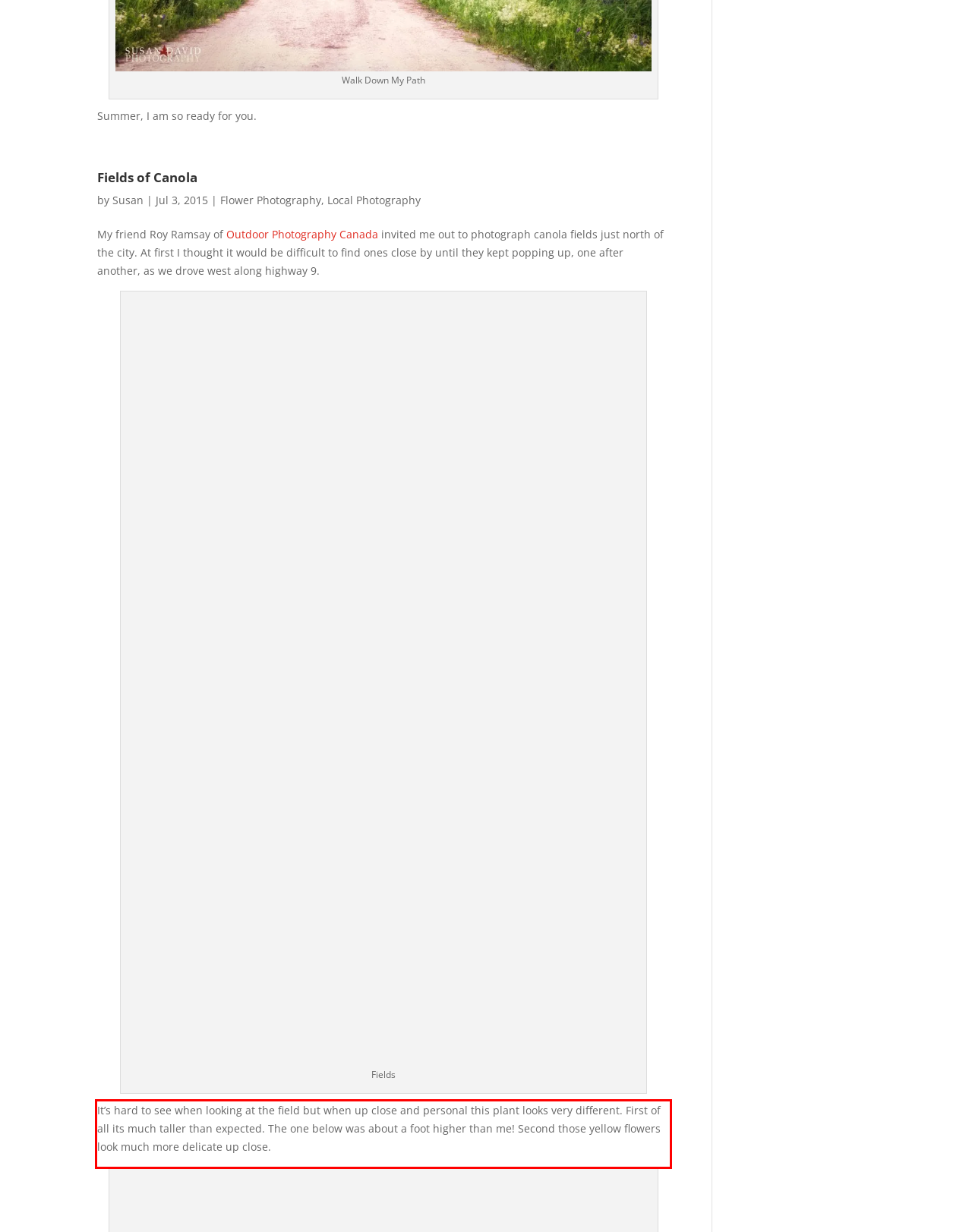Please identify the text within the red rectangular bounding box in the provided webpage screenshot.

It’s hard to see when looking at the field but when up close and personal this plant looks very different. First of all its much taller than expected. The one below was about a foot higher than me! Second those yellow flowers look much more delicate up close.